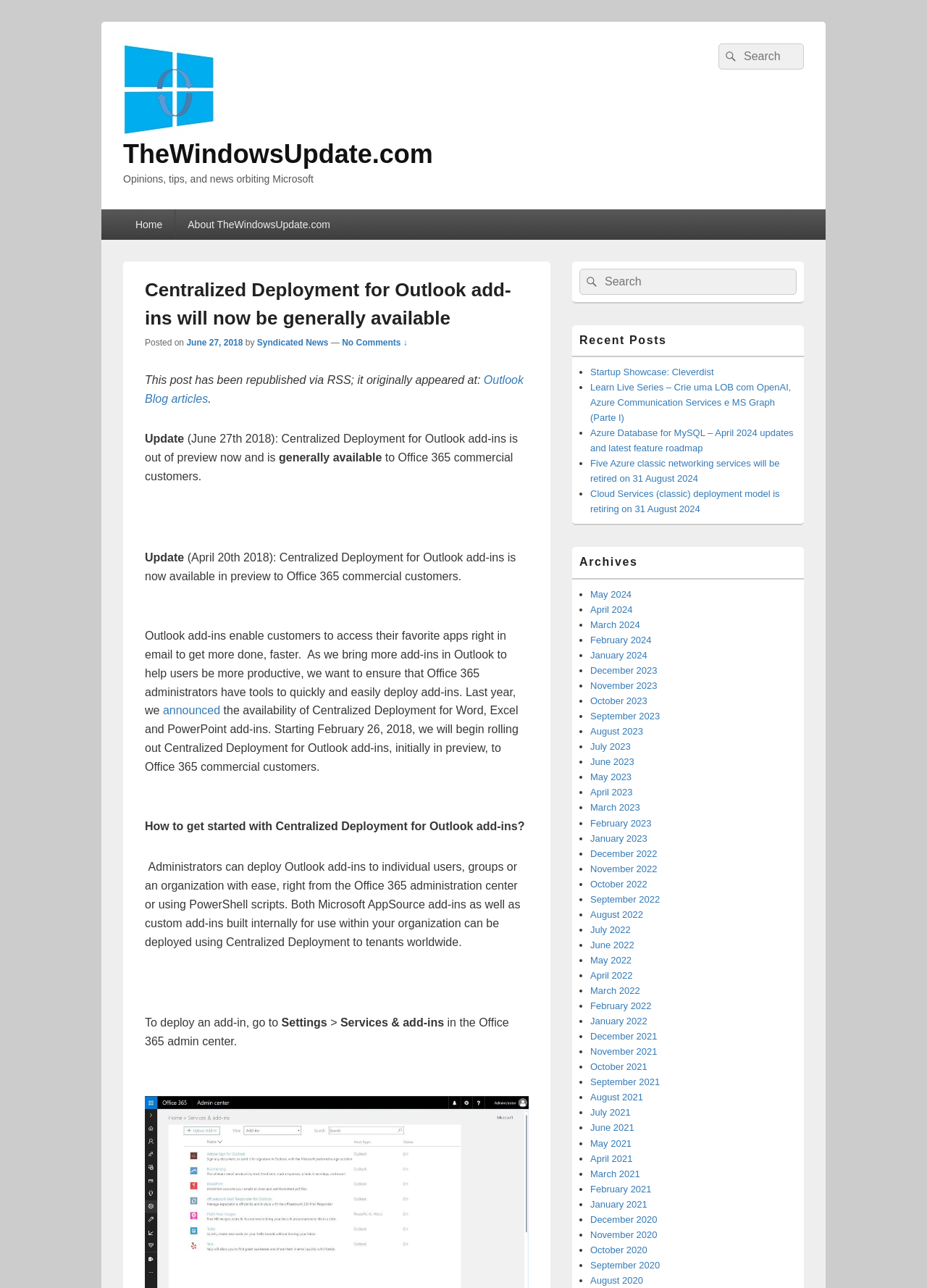Please find and report the bounding box coordinates of the element to click in order to perform the following action: "Search in the sidebar". The coordinates should be expressed as four float numbers between 0 and 1, in the format [left, top, right, bottom].

[0.625, 0.208, 0.859, 0.229]